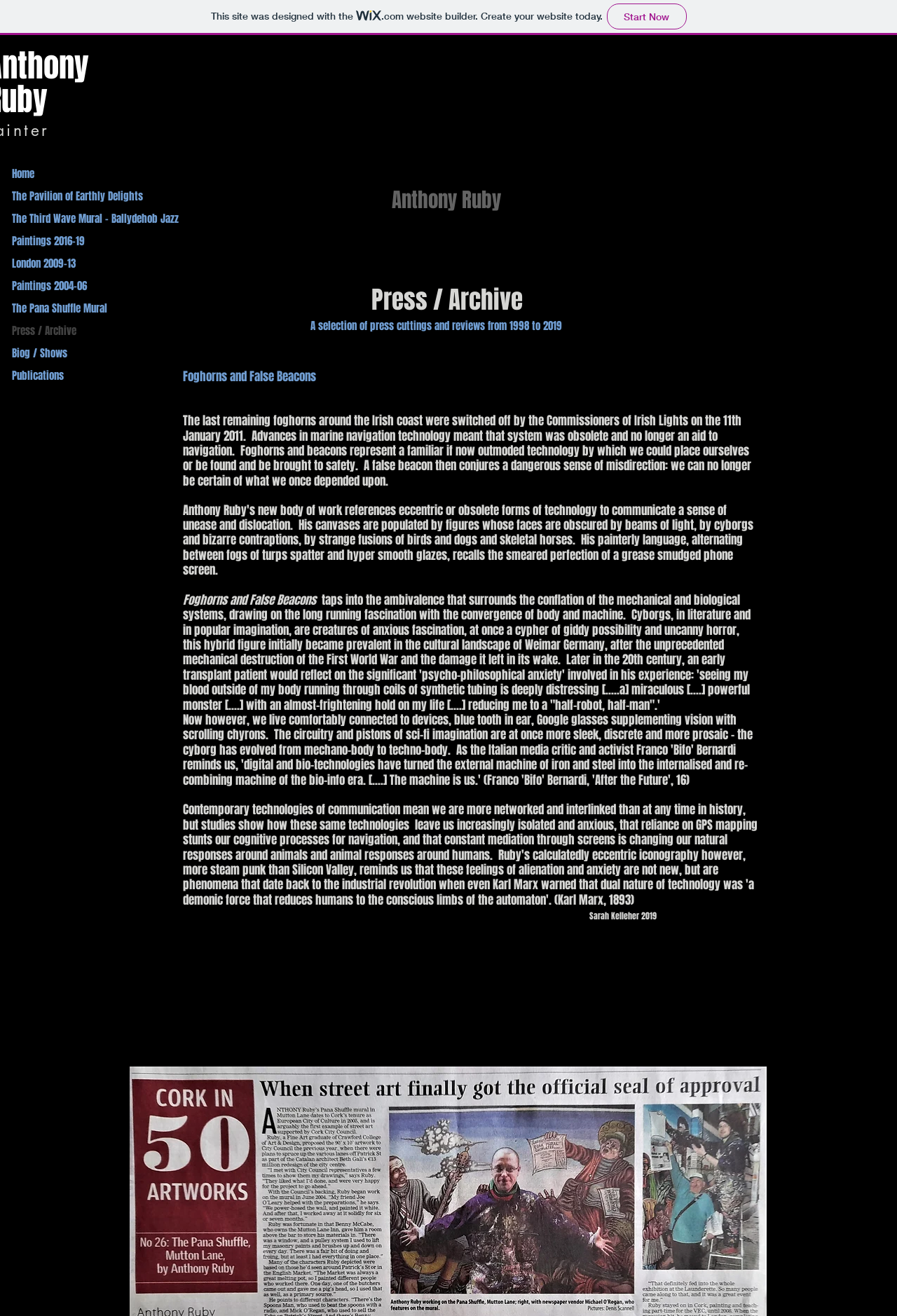Locate the bounding box coordinates of the clickable part needed for the task: "Explore the 'Publications' section".

[0.013, 0.277, 0.243, 0.294]